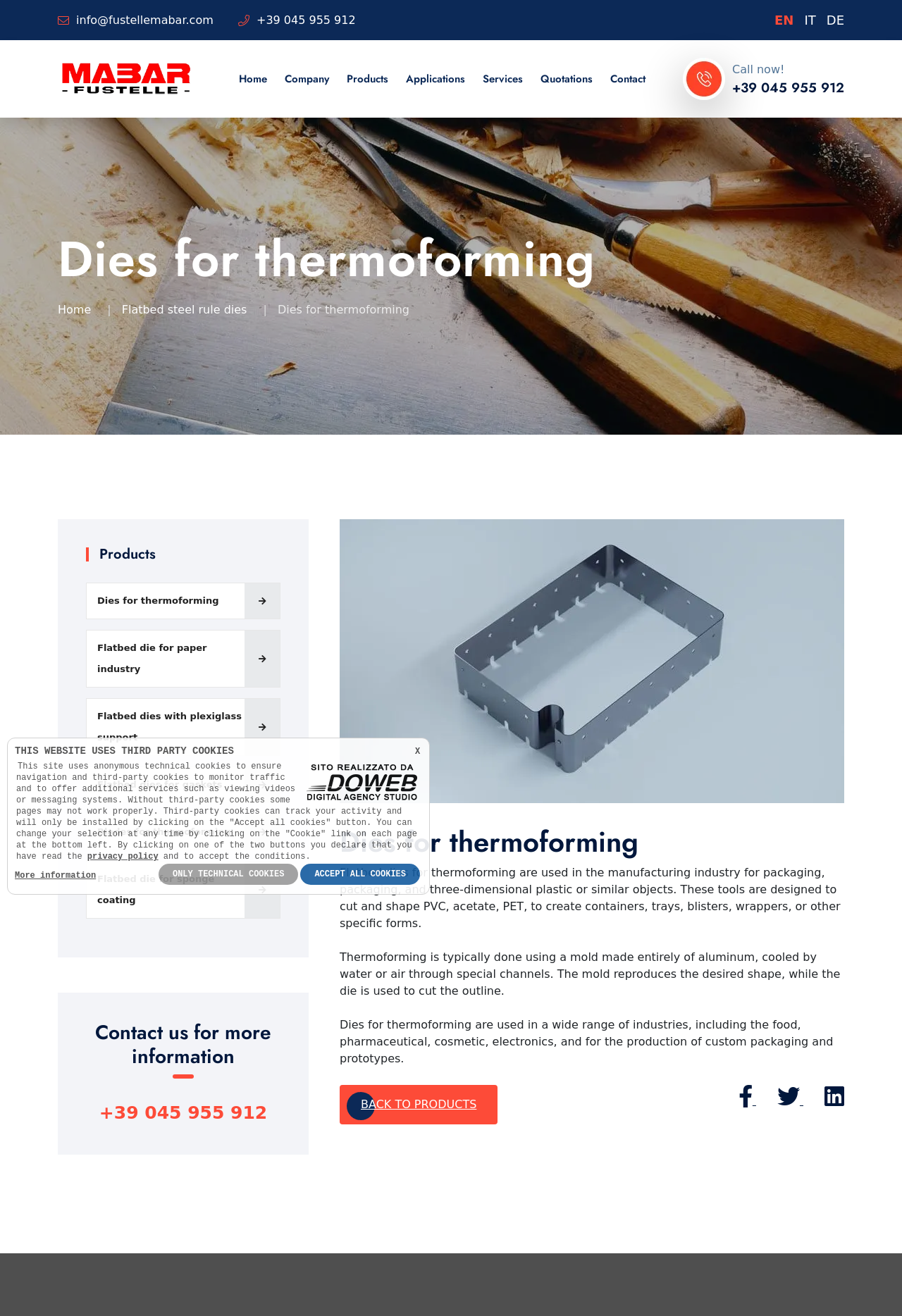Construct a thorough caption encompassing all aspects of the webpage.

This webpage is about "Dies for thermoforming in Verona" and is provided by Fustelle Mabar. At the top left, there is a logo of Mabar Fustelle s.r.l. with a link to the company's website. Next to it, there are contact links, including an email address and a phone number. On the top right, there are language options, including English, Italian, and German.

Below the top section, there is a navigation menu with links to different pages, such as Home, Company, Products, Applications, Services, Quotations, and Contact. On the right side of the navigation menu, there is a call-to-action button "Call now!" with a phone number.

The main content of the webpage is divided into three sections. The first section is a heading "Dies for thermoforming" with a breadcrumb navigation showing the current page's location. Below it, there are links to different types of dies, including flatbed steel rule dies, flatbed dies with plexiglass support, and blades for thermoforming.

The second section is a complementary section with a heading "Products" and links to different types of dies. Below it, there is a call-to-action heading "Contact us for more information" with a phone number.

The third section is a figure with an image of dies for thermoforming. Below the image, there is a heading "Dies for thermoforming" and three paragraphs of text describing the use and functionality of dies for thermoforming. There is also a link "BACK TO PRODUCTS" at the bottom of this section.

At the bottom of the webpage, there is a layout table with two rows. The first row has a message about the use of third-party cookies on the website, with a link to accept or decline cookies. The second row has more information about the use of cookies, with links to the privacy policy and a web agency.